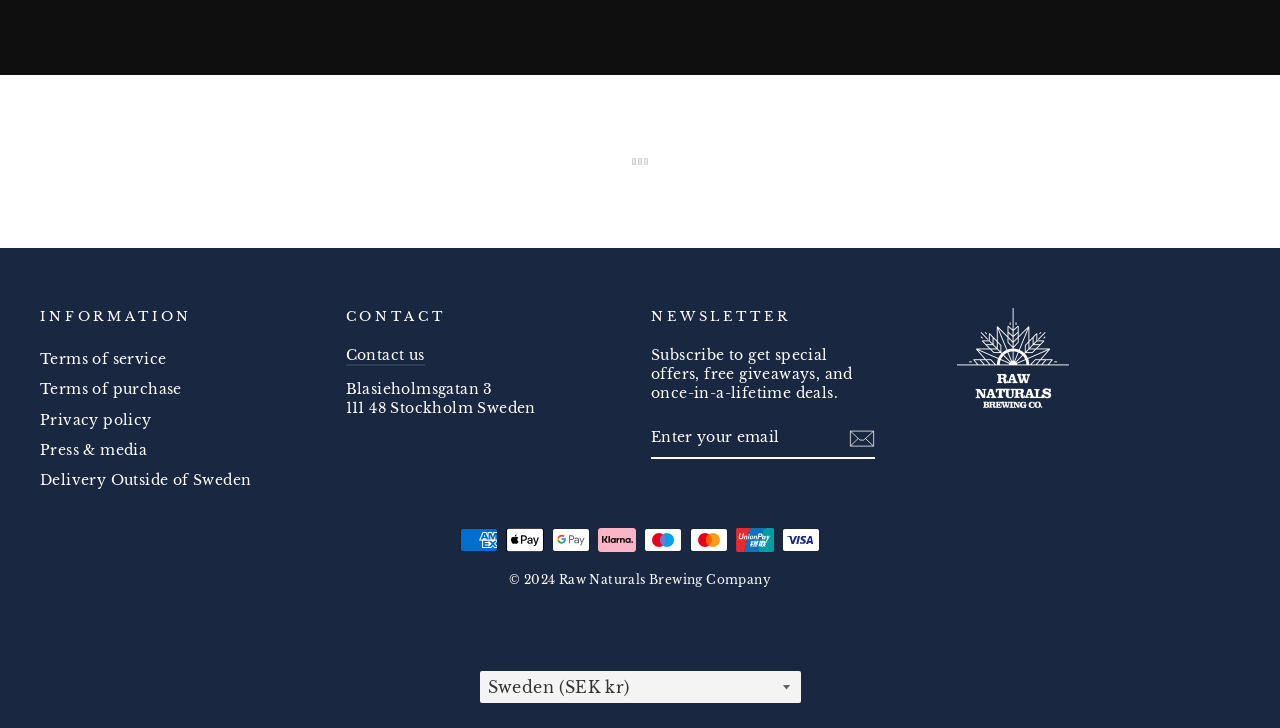Locate the coordinates of the bounding box for the clickable region that fulfills this instruction: "View terms of service".

[0.031, 0.475, 0.13, 0.512]